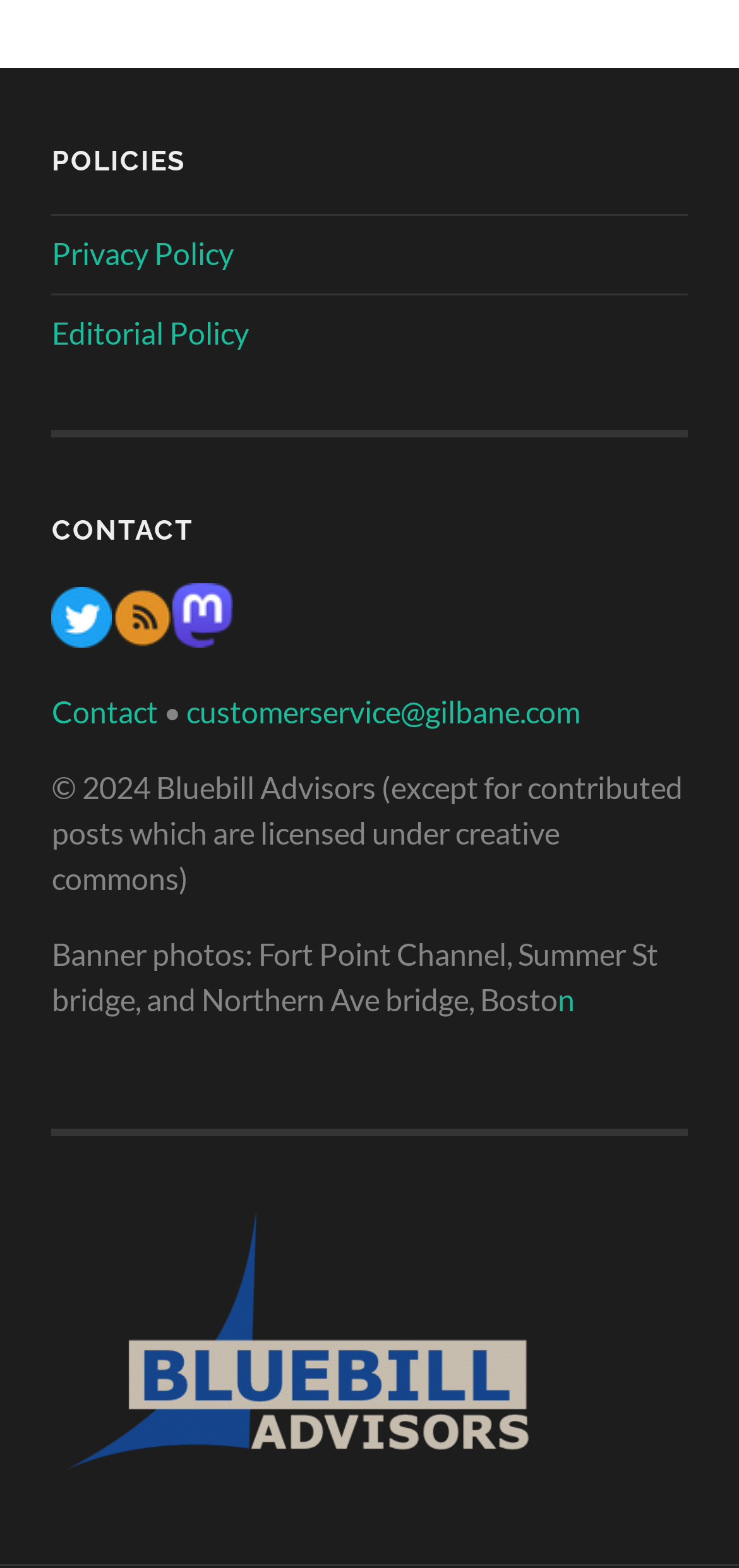Could you indicate the bounding box coordinates of the region to click in order to complete this instruction: "Visit Bluebill Advisors Inc homepage".

[0.07, 0.923, 0.752, 0.946]